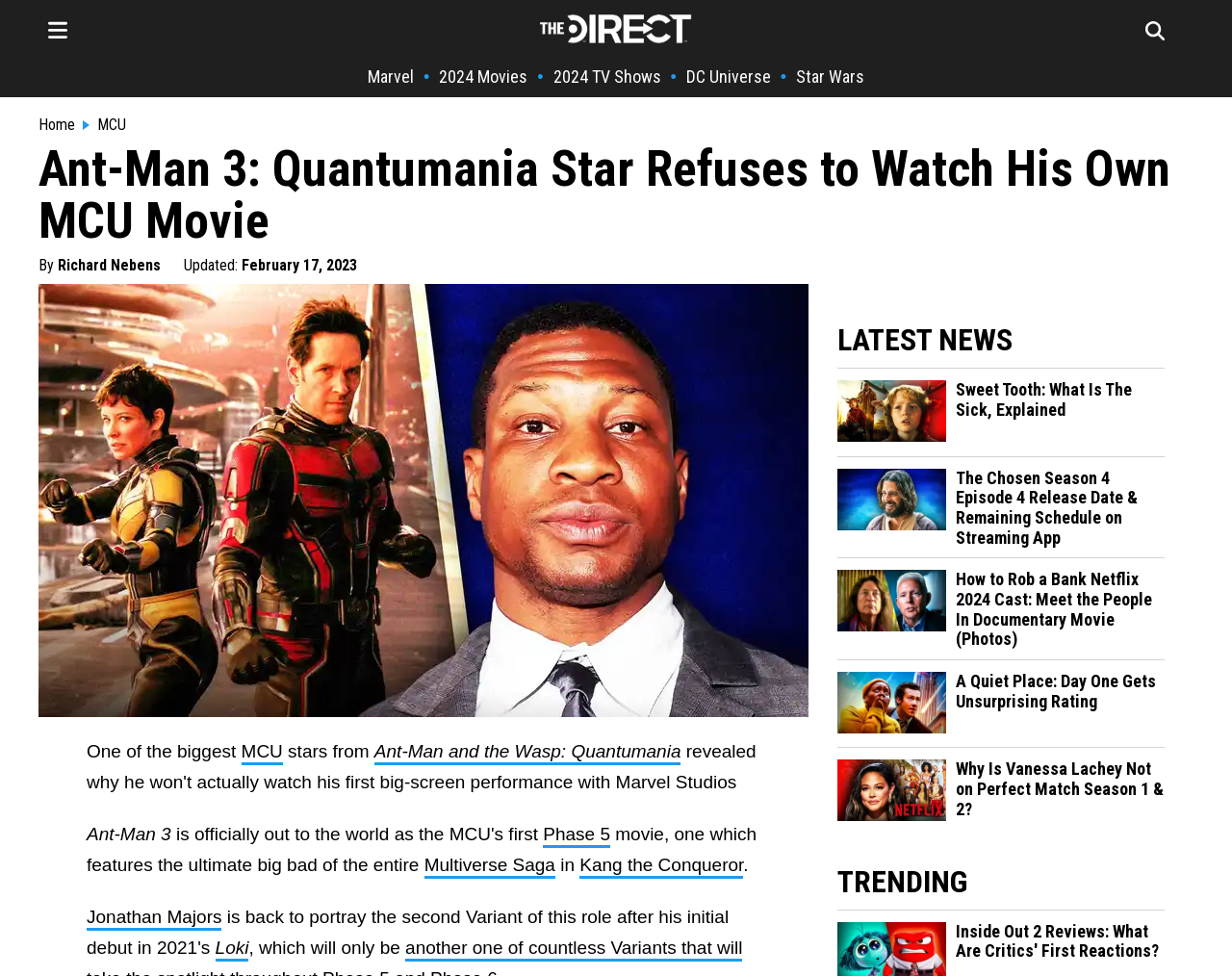Determine the bounding box coordinates of the section I need to click to execute the following instruction: "Learn more about Kang the Conqueror". Provide the coordinates as four float numbers between 0 and 1, i.e., [left, top, right, bottom].

[0.471, 0.876, 0.603, 0.901]